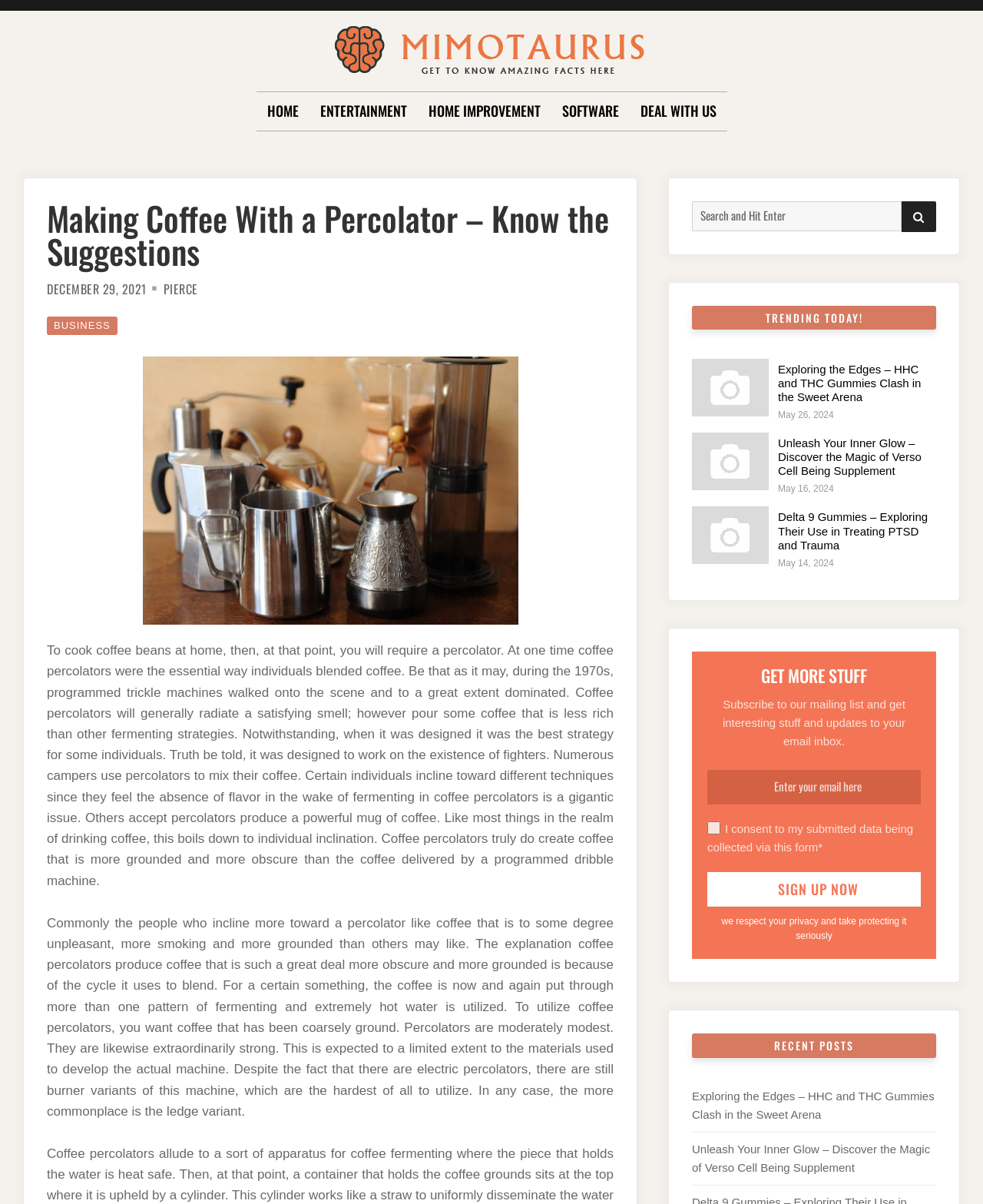Respond to the question below with a concise word or phrase:
What is the main topic of this webpage?

Making coffee with a percolator